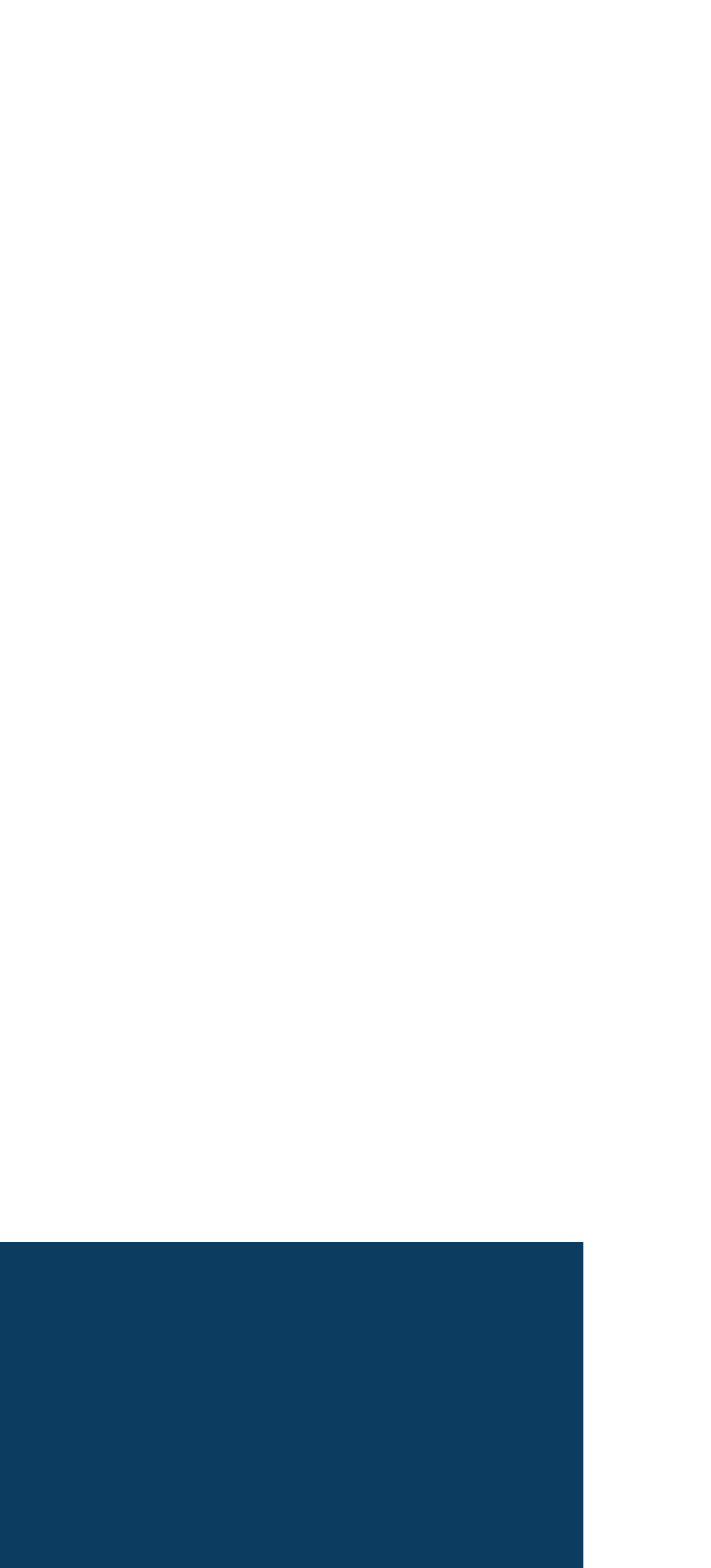What is the copyright year range?
Refer to the image and respond with a one-word or short-phrase answer.

2020-2024